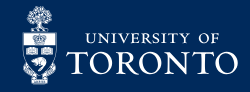With reference to the screenshot, provide a detailed response to the question below:
What is the symbolic meaning of the stylized tree in the logo?

According to the caption, the stylized tree at the top of the logo represents growth and knowledge, reflecting the university's values and mission.